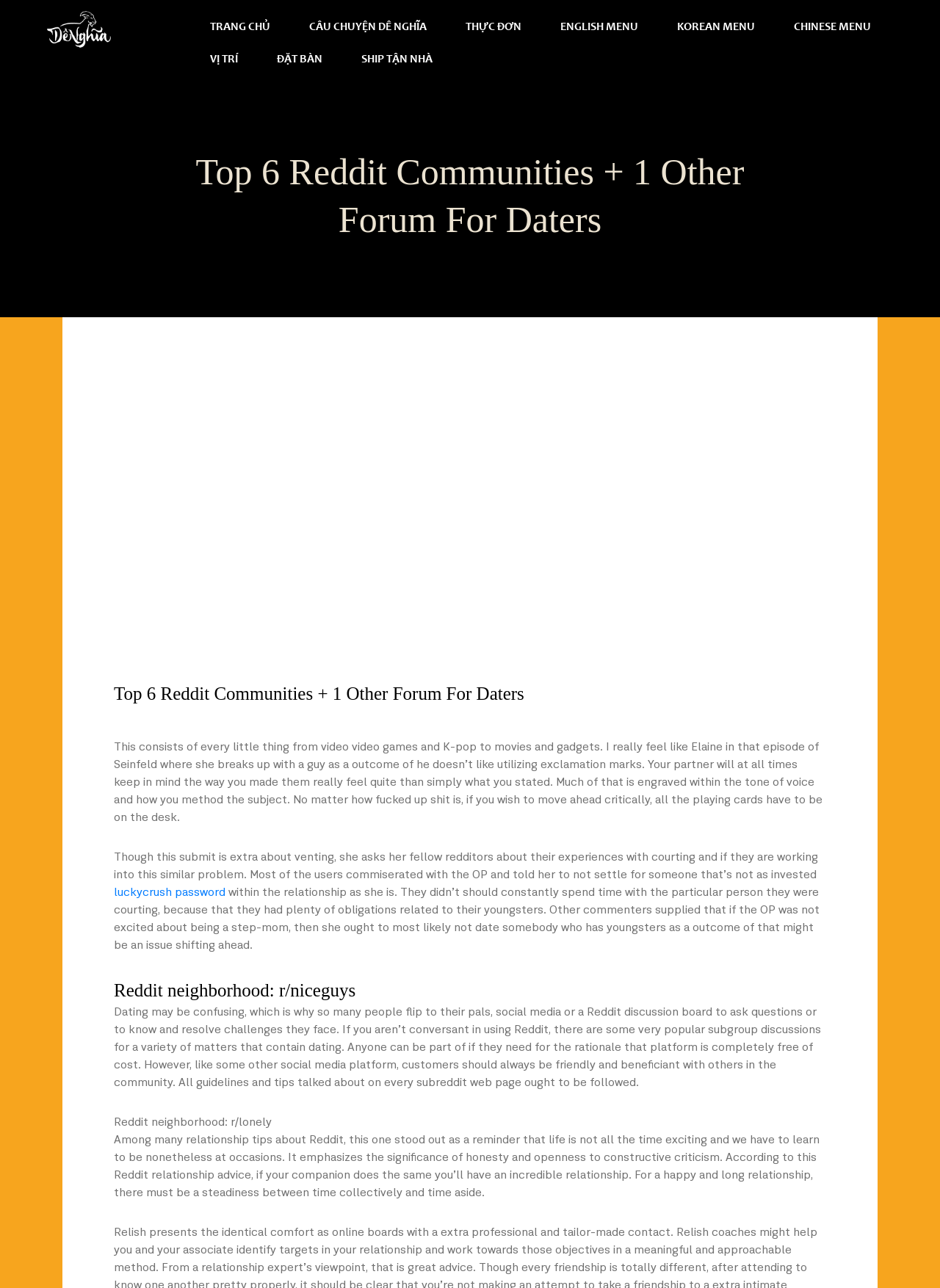Find the bounding box coordinates for the area you need to click to carry out the instruction: "Read the Reddit community: r/lonely". The coordinates should be four float numbers between 0 and 1, indicated as [left, top, right, bottom].

[0.121, 0.865, 0.879, 0.879]